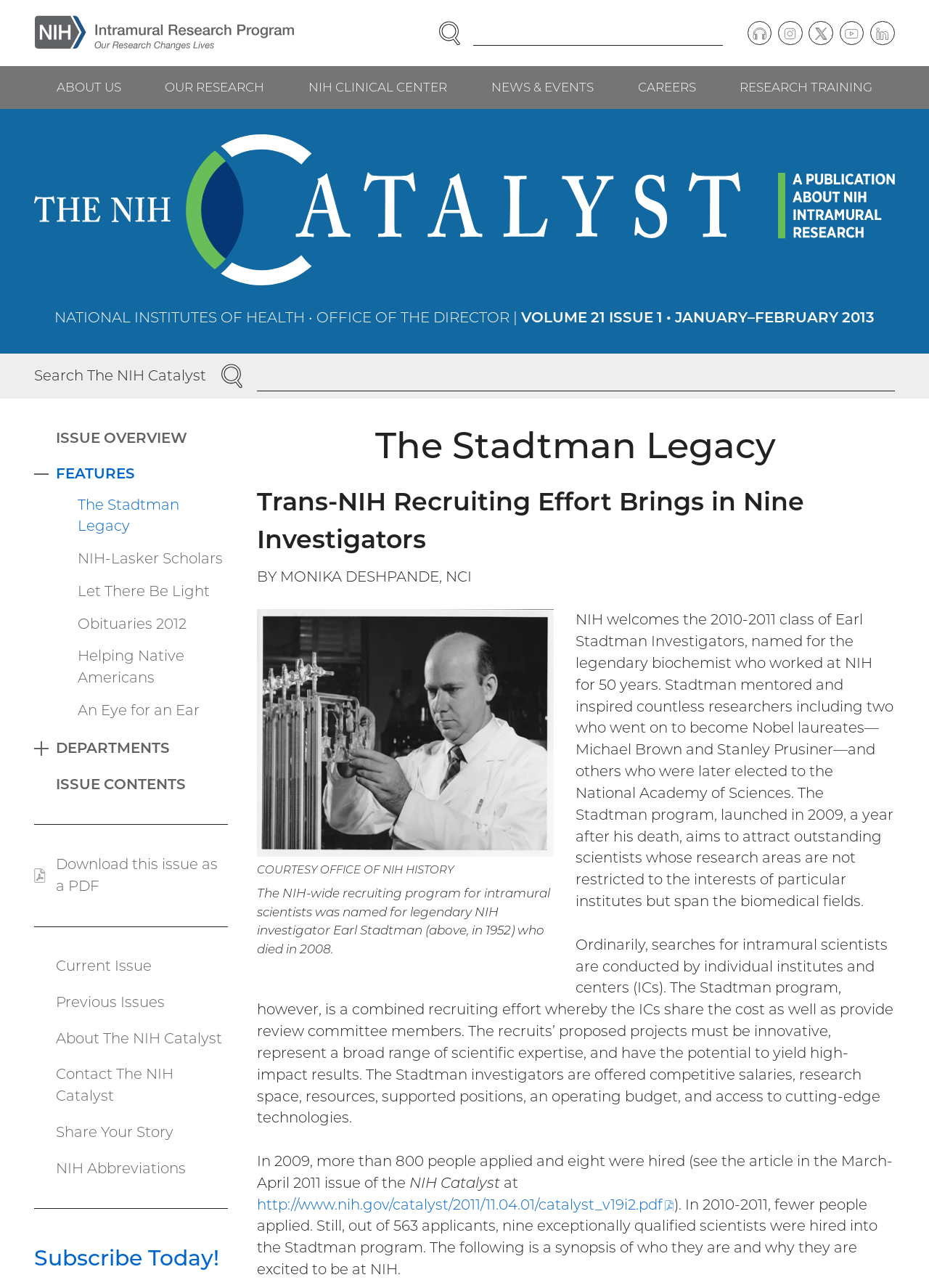Determine which piece of text is the heading of the webpage and provide it.

The Stadtman Legacy